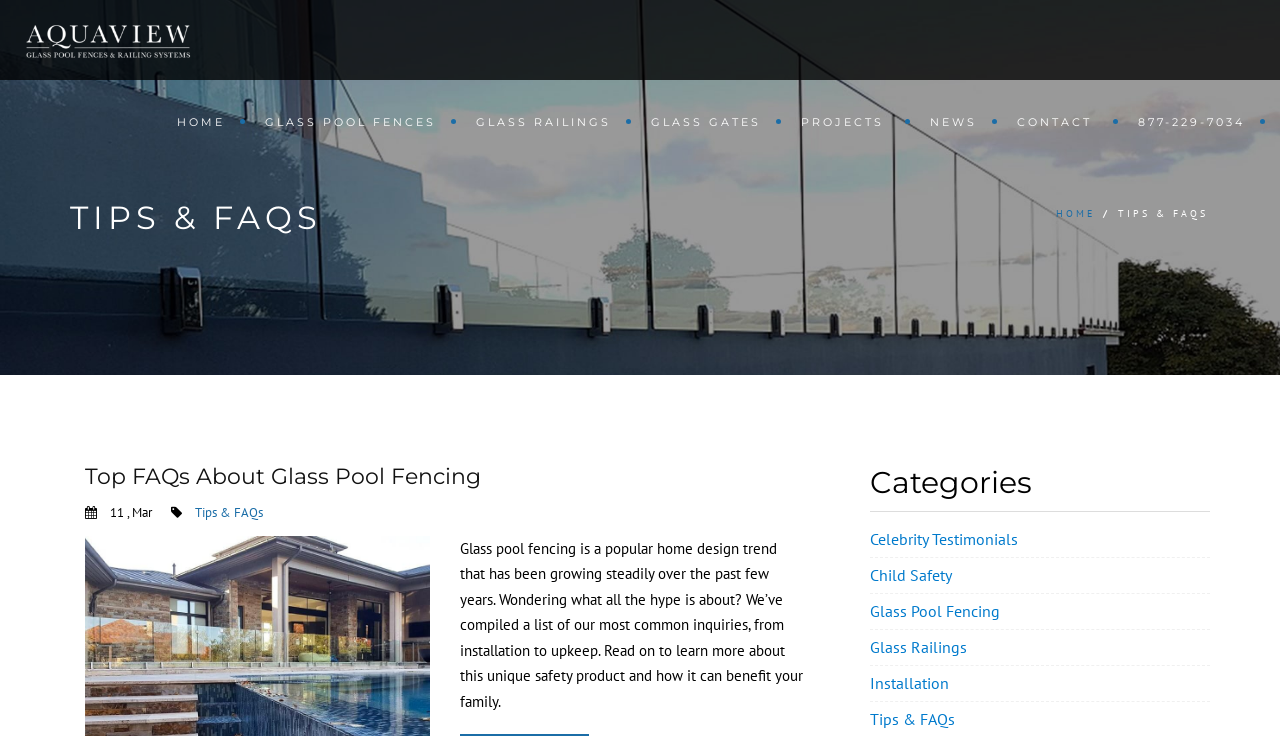Please locate the clickable area by providing the bounding box coordinates to follow this instruction: "read about child safety".

[0.68, 0.758, 0.744, 0.806]